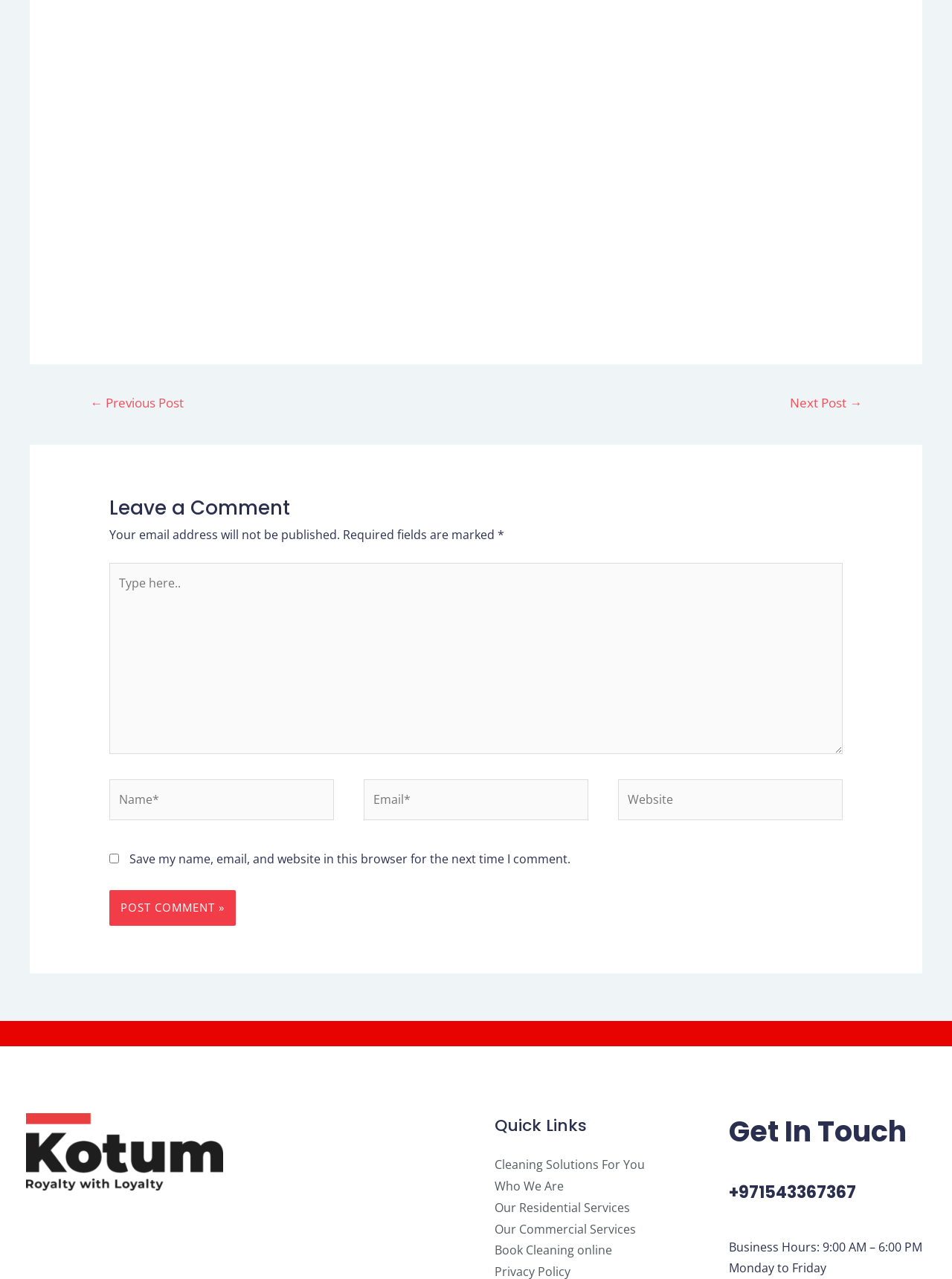Specify the bounding box coordinates of the area to click in order to follow the given instruction: "Click the 'Next Post →' link."

[0.81, 0.305, 0.926, 0.328]